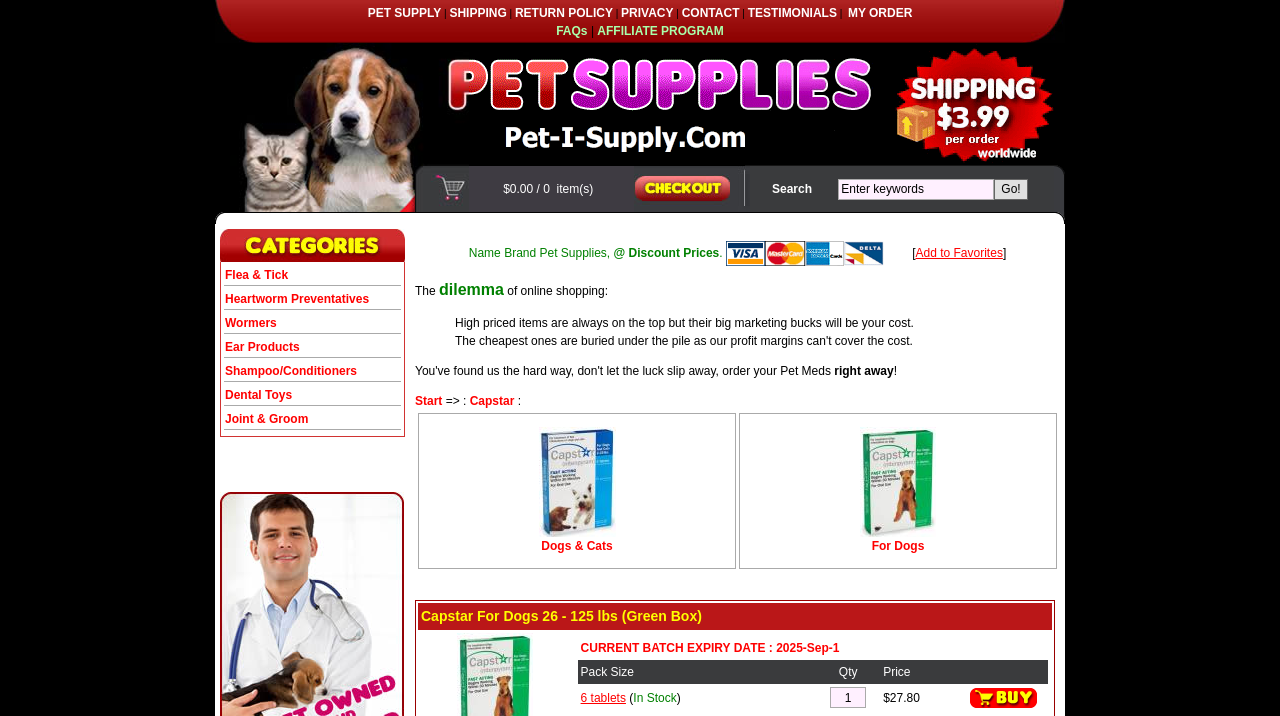Detail the features and information presented on the webpage.

This webpage is an online pet supply store, specifically selling Capstar for dogs and cats. At the top of the page, there is a navigation menu with links to various sections, including "PET SUPPLY", "SHIPPING", "RETURN POLICY", "PRIVACY", "CONTACT", "TESTIMONIALS", "MY ORDER", "FAQs", and "AFFILIATE PROGRAM". 

Below the navigation menu, there are three images, likely representing different pet-related products or services. 

Further down, there is a search bar with a "Go!" button, allowing users to search for specific products. To the right of the search bar, there is a shopping cart icon with a "0.00 / 0 item(s)" label, indicating that the cart is currently empty.

On the left side of the page, there is a table with various categories, including "Flea & Tick", "Heartworm Preventatives", "Wormers", "Ear Products", "Shampoo/Conditioners", "Dental Toys", and "Joint & Groom". Each category has a link to a corresponding page or section.

In the middle of the page, there are several images of payment methods, including PayPal, VISA, Master Card, American Express, Delta VISA, and Discover Card. There is also a link to "Add to Favorites" and some text about the store.

Overall, the webpage appears to be a functional online store for pet owners, with a focus on selling Capstar products and providing easy navigation to various sections and categories.